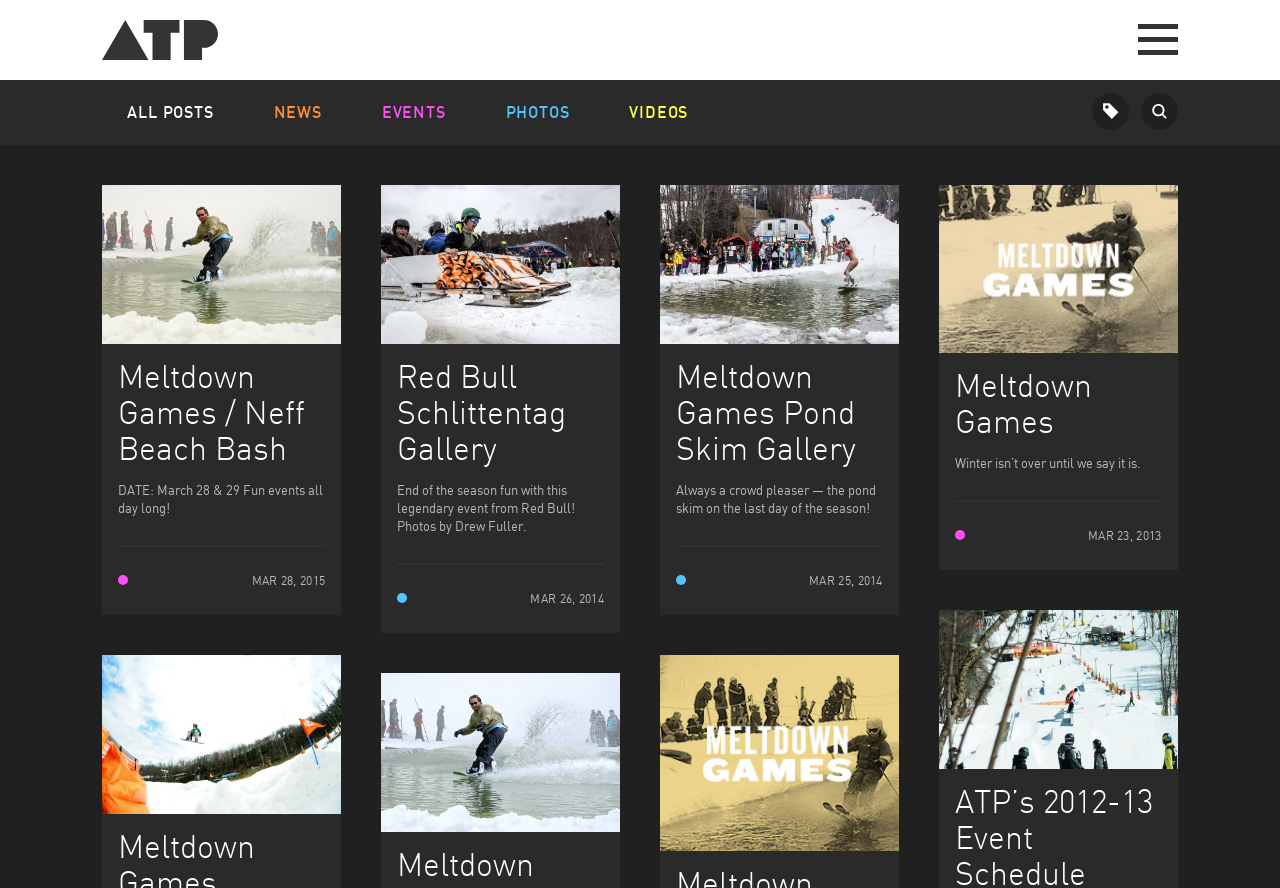What is the theme of the 'Red Bull Schlittentag Gallery'? Based on the screenshot, please respond with a single word or phrase.

End of season fun